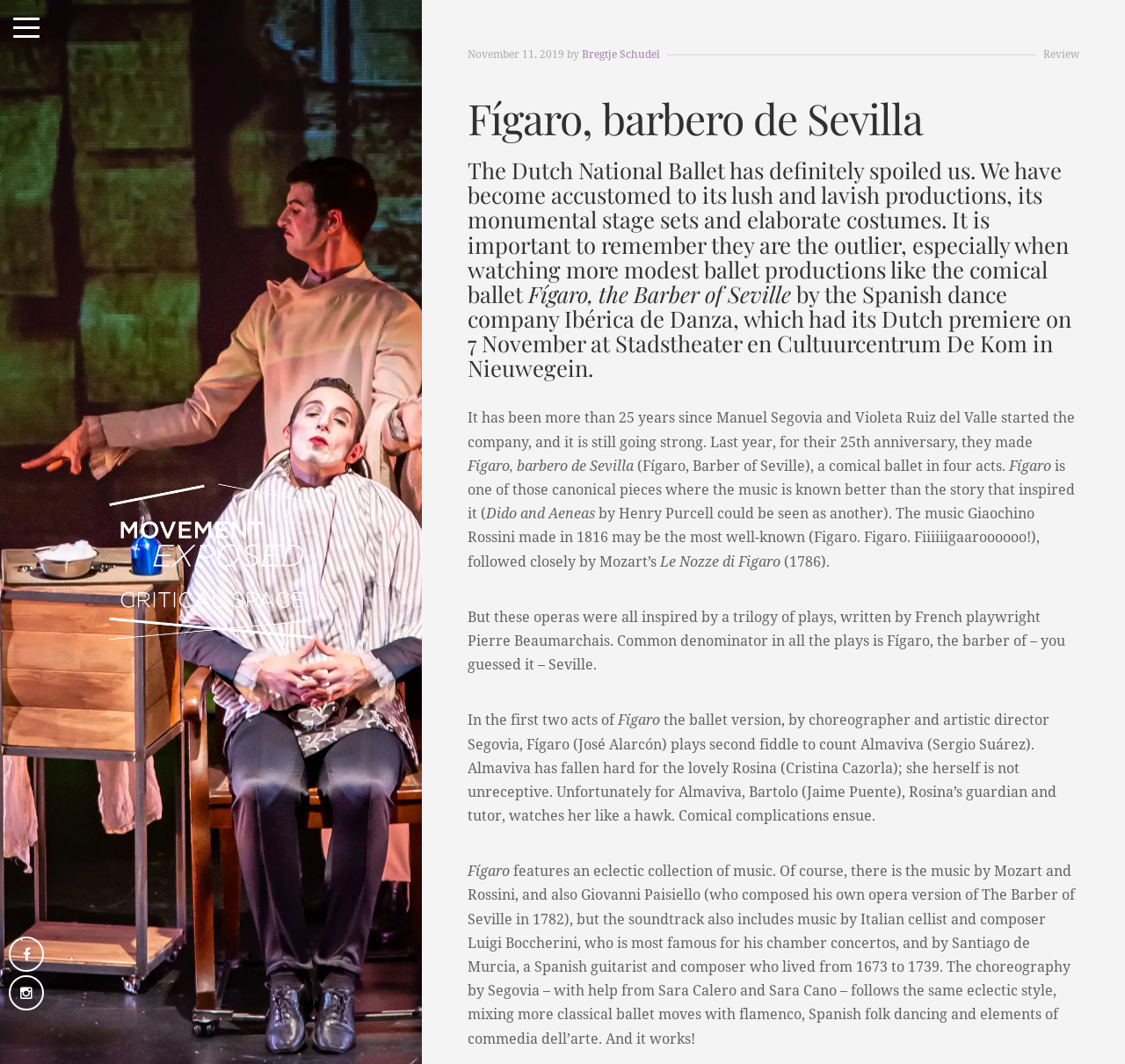For the following element description, predict the bounding box coordinates in the format (top-left x, top-left y, bottom-right x, bottom-right y). All values should be floating point numbers between 0 and 1. Description: alt="MOVEMENT EXPOSED CRITICAL SPACE"

[0.097, 0.454, 0.278, 0.603]